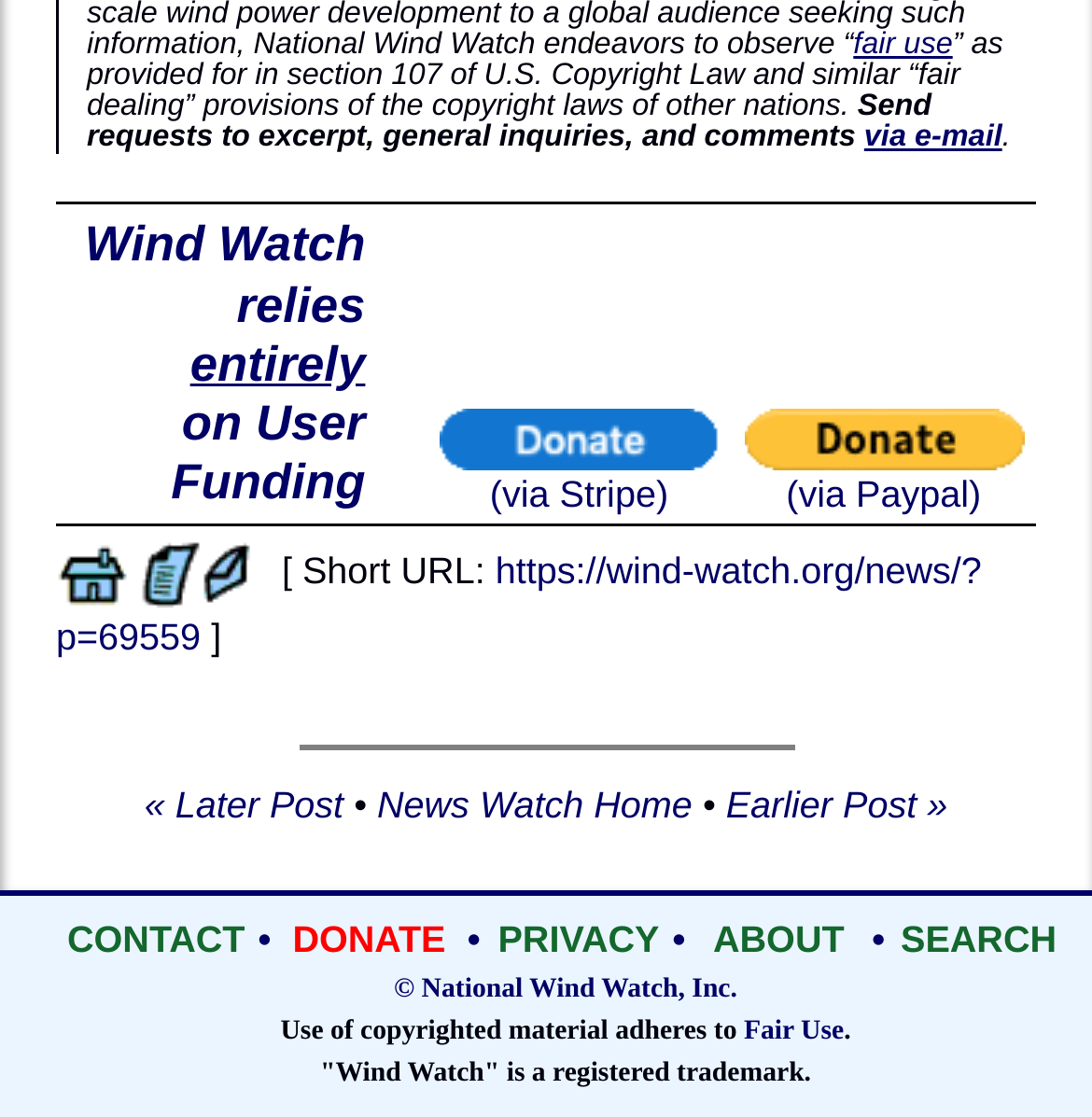Please give a concise answer to this question using a single word or phrase: 
What is the purpose of Wind Watch?

User Funding